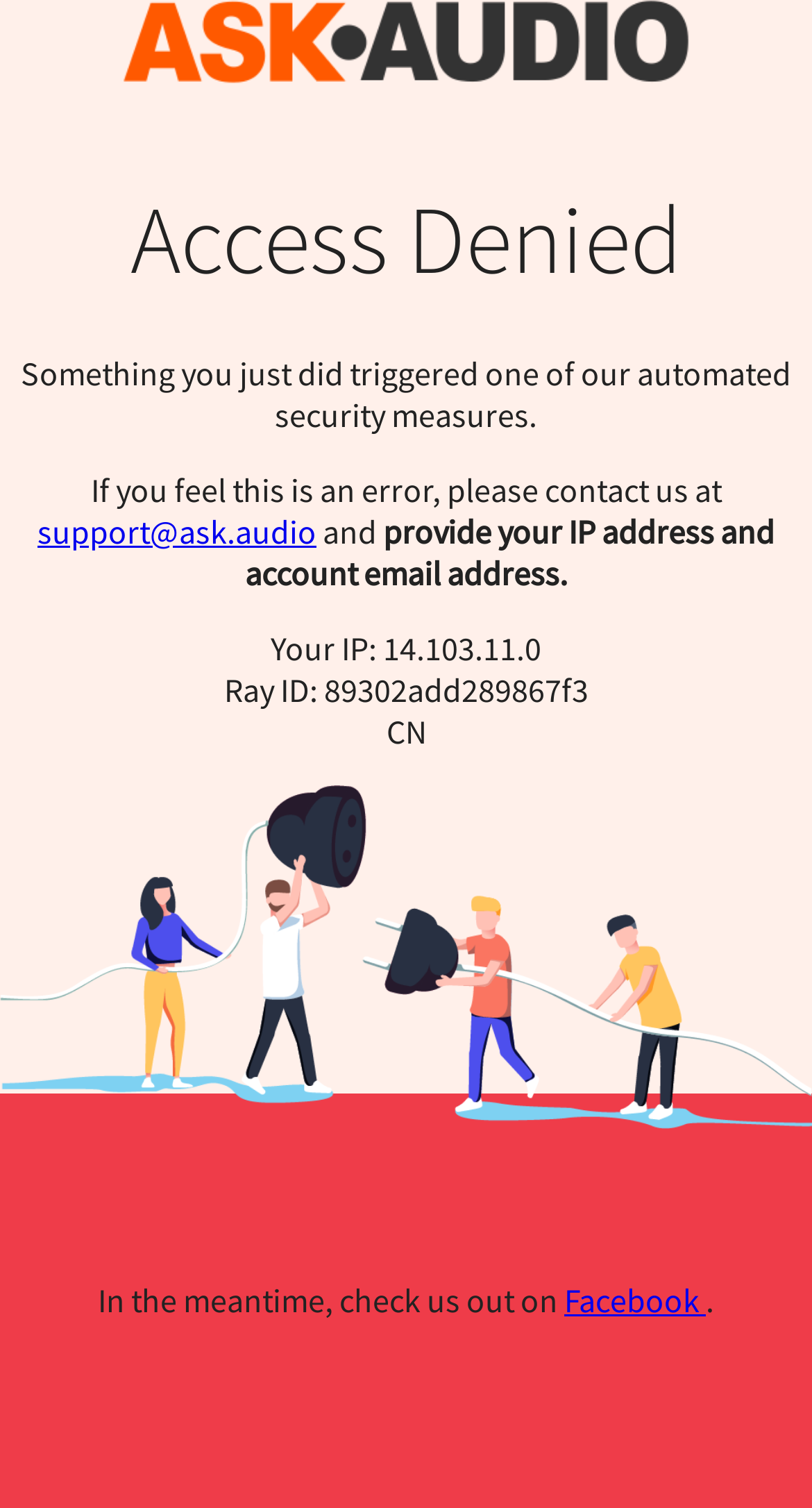Give a one-word or short phrase answer to the question: 
What is the user's current IP address?

14.103.11.0